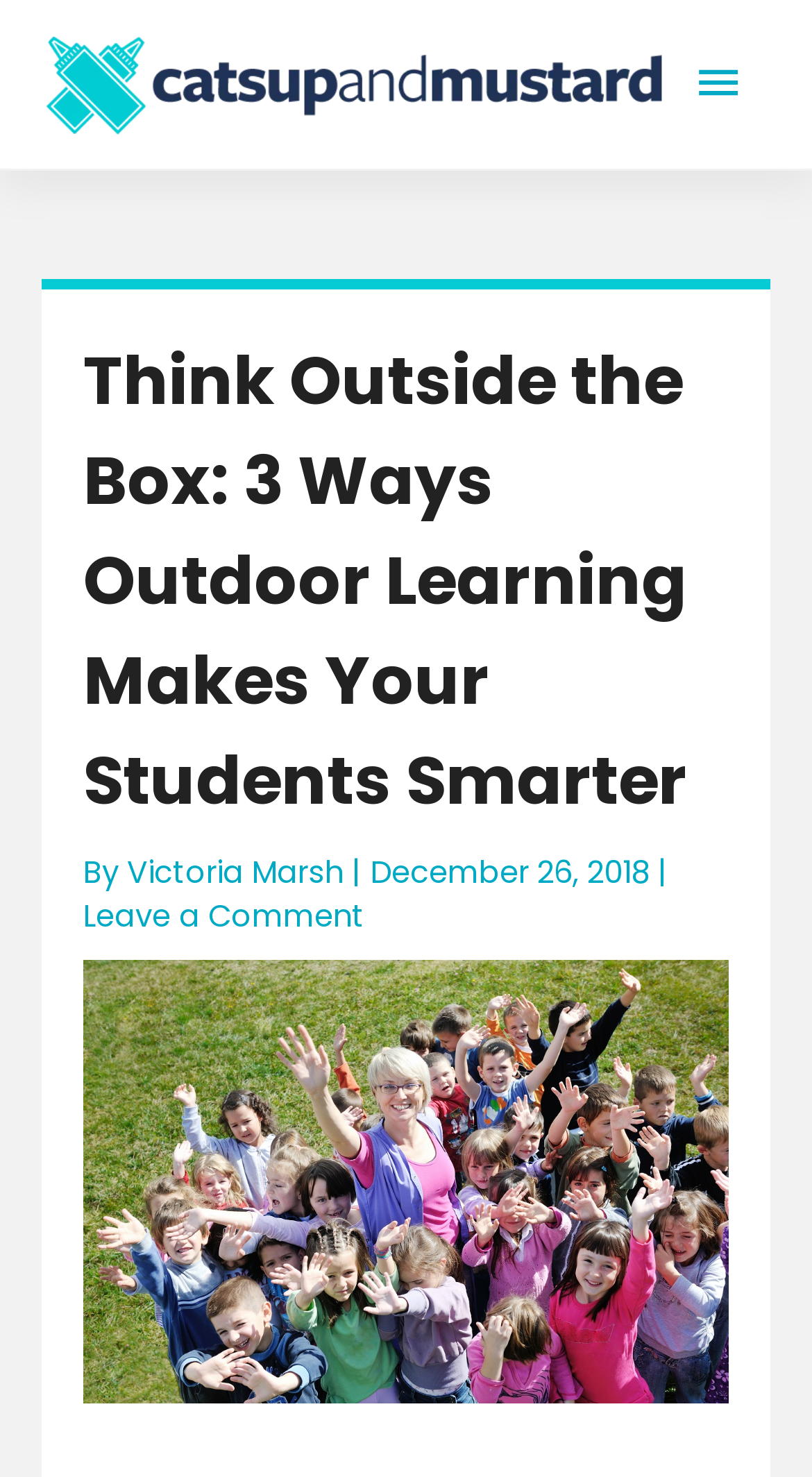What is the topic of the image?
Please respond to the question with a detailed and thorough explanation.

The topic of the image can be inferred by looking at the image description, which is 'students raising their hands as they stand outside their school'. This description suggests that the image is related to students learning outside of their school.